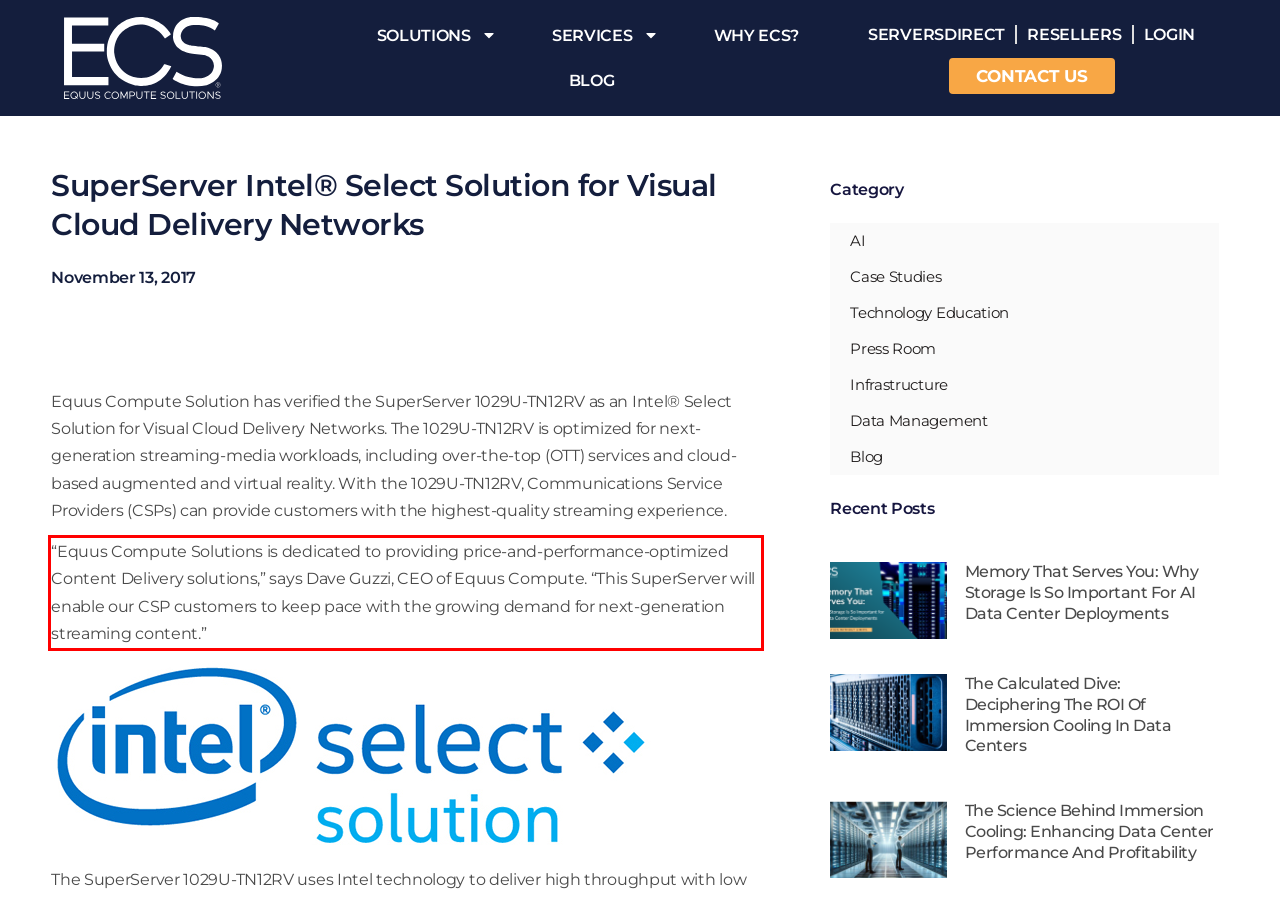Within the screenshot of the webpage, locate the red bounding box and use OCR to identify and provide the text content inside it.

“Equus Compute Solutions is dedicated to providing price-and-performance-optimized Content Delivery solutions,” says Dave Guzzi, CEO of Equus Compute. “This SuperServer will enable our CSP customers to keep pace with the growing demand for next-generation streaming content.”